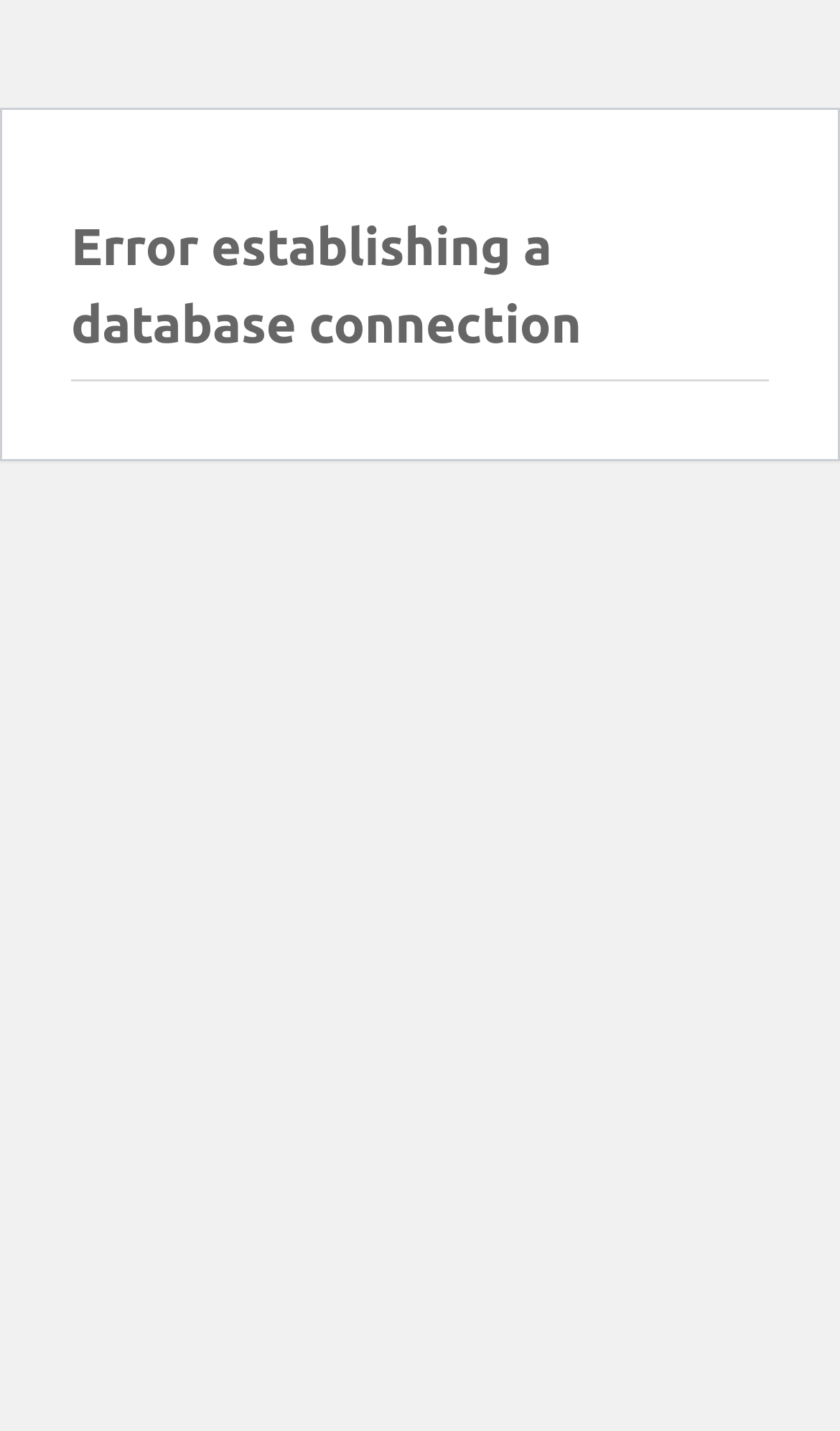Extract the main heading text from the webpage.

Error establishing a database connection